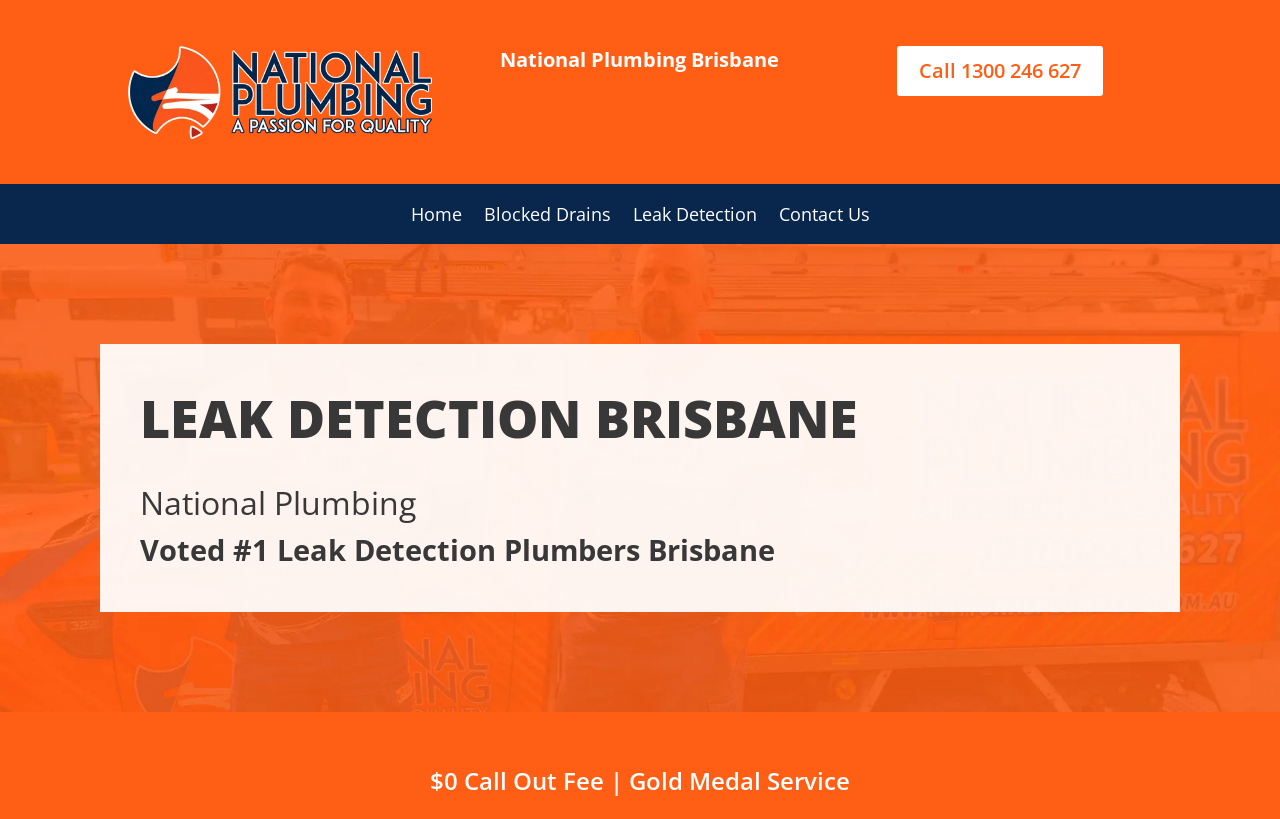Use one word or a short phrase to answer the question provided: 
What is the phone number to call?

1300 246 627